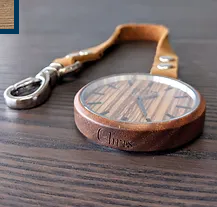Provide a short, one-word or phrase answer to the question below:
What type of surface is the watch positioned on?

Textured wooden